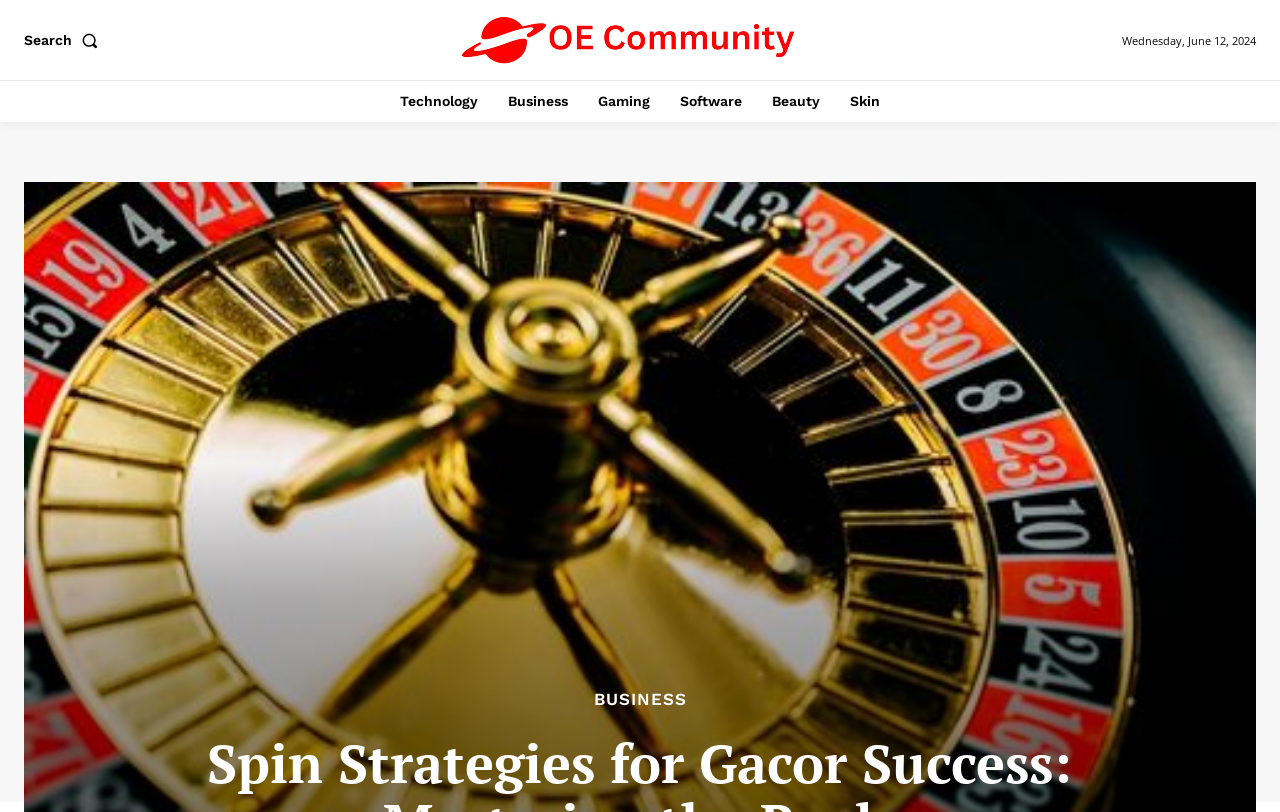What is the position of the 'Search' button?
Answer the question based on the image using a single word or a brief phrase.

Top-left